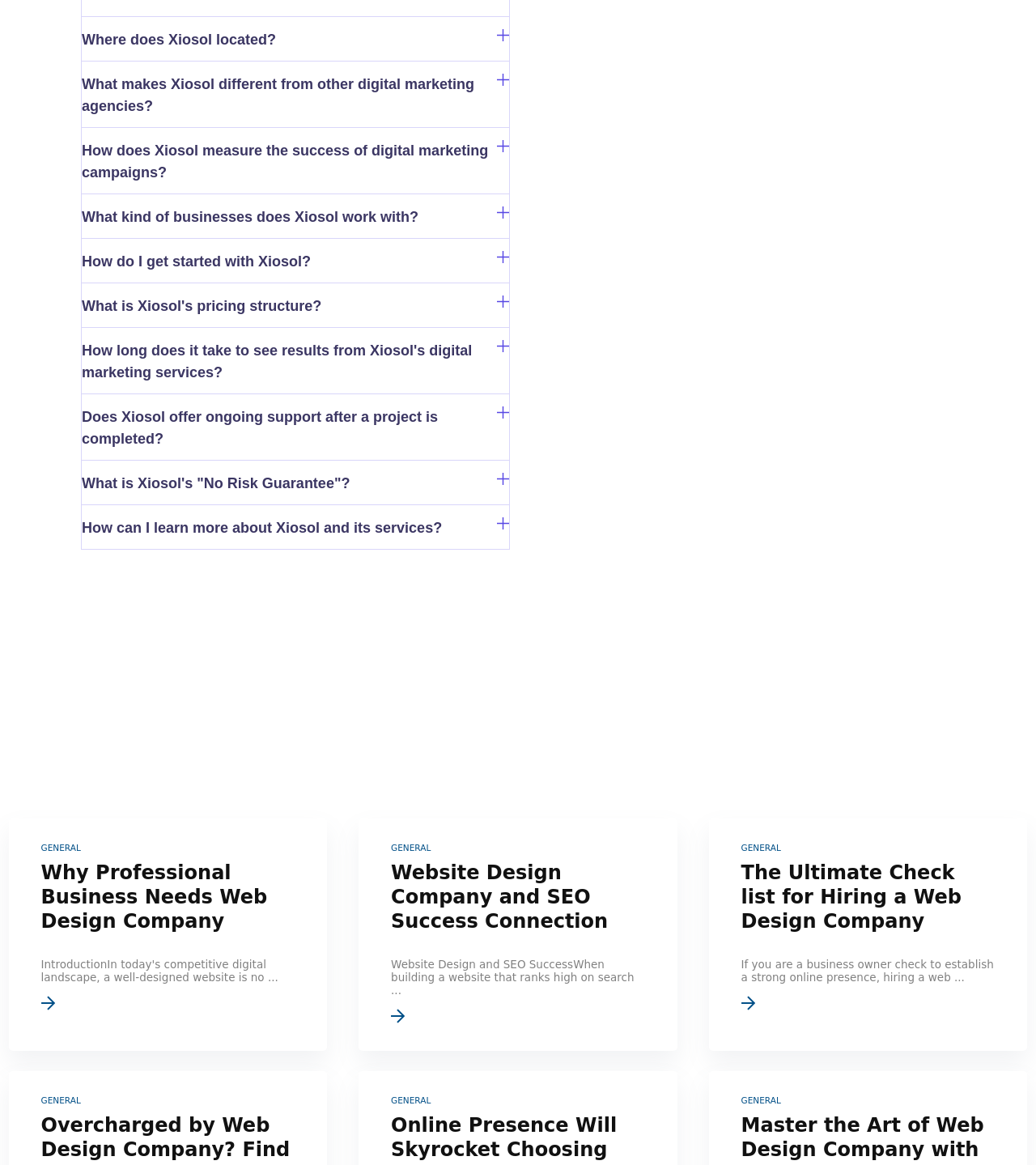Identify the coordinates of the bounding box for the element described below: "What is Xiosol's pricing structure?". Return the coordinates as four float numbers between 0 and 1: [left, top, right, bottom].

[0.079, 0.256, 0.31, 0.27]